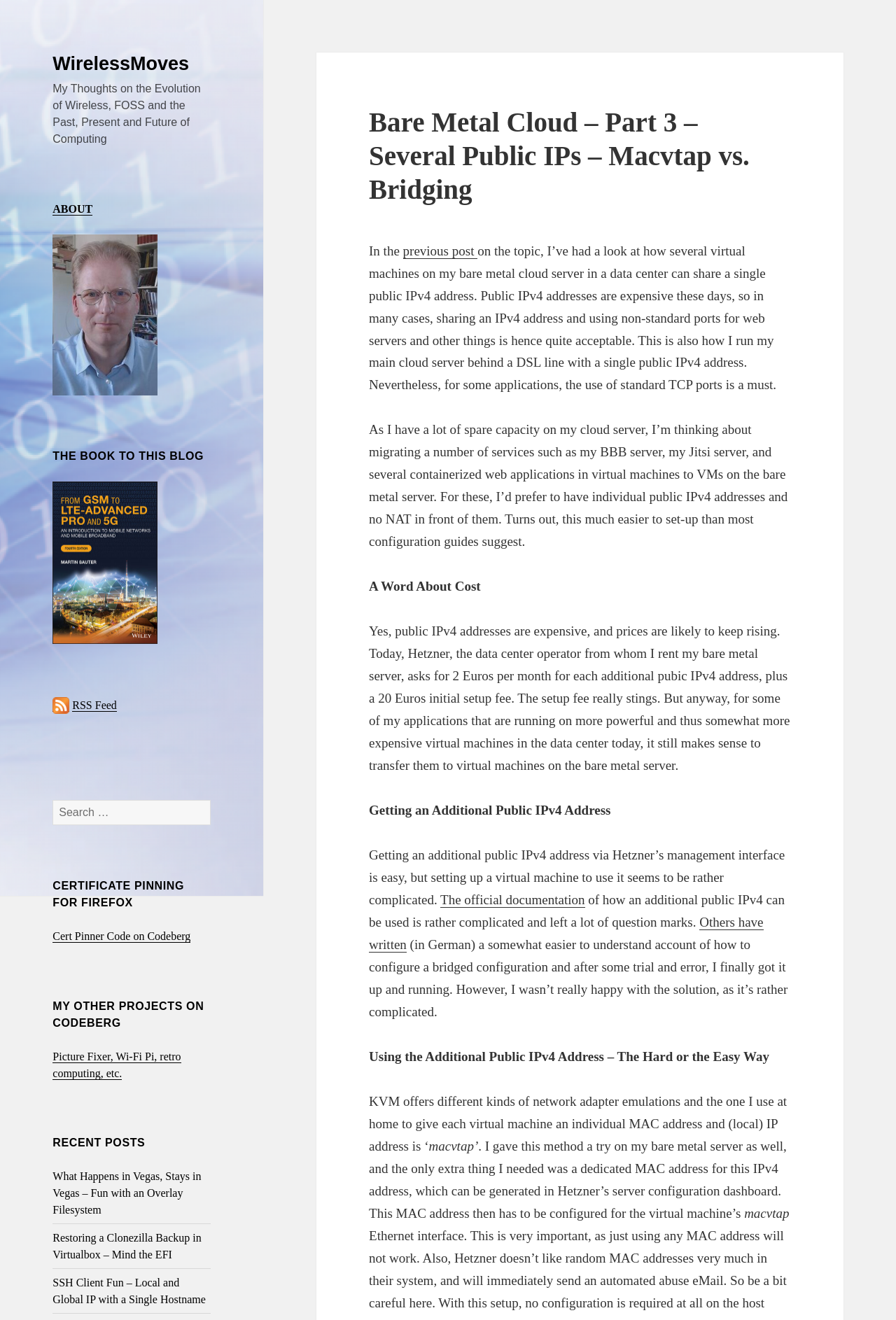Identify the bounding box for the UI element that is described as follows: "Others have written".

[0.412, 0.693, 0.852, 0.722]